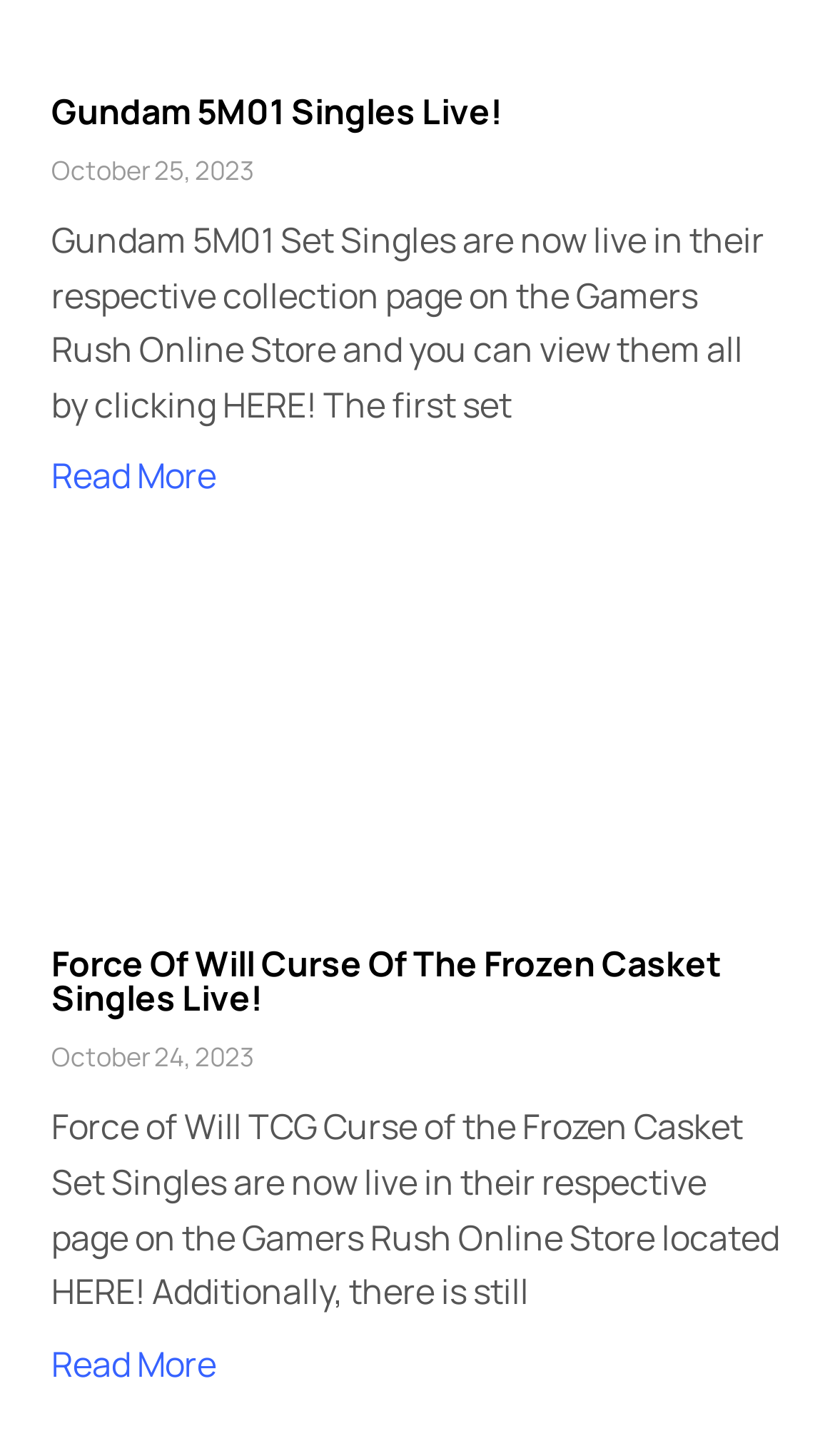How many news articles are on this page?
Please provide an in-depth and detailed response to the question.

I counted the number of headings on the page, which are 'Gundam 5M01 Singles Live!' and 'Force Of Will Curse Of The Frozen Casket Singles Live!'. Each heading corresponds to a news article, so there are 2 news articles on this page.